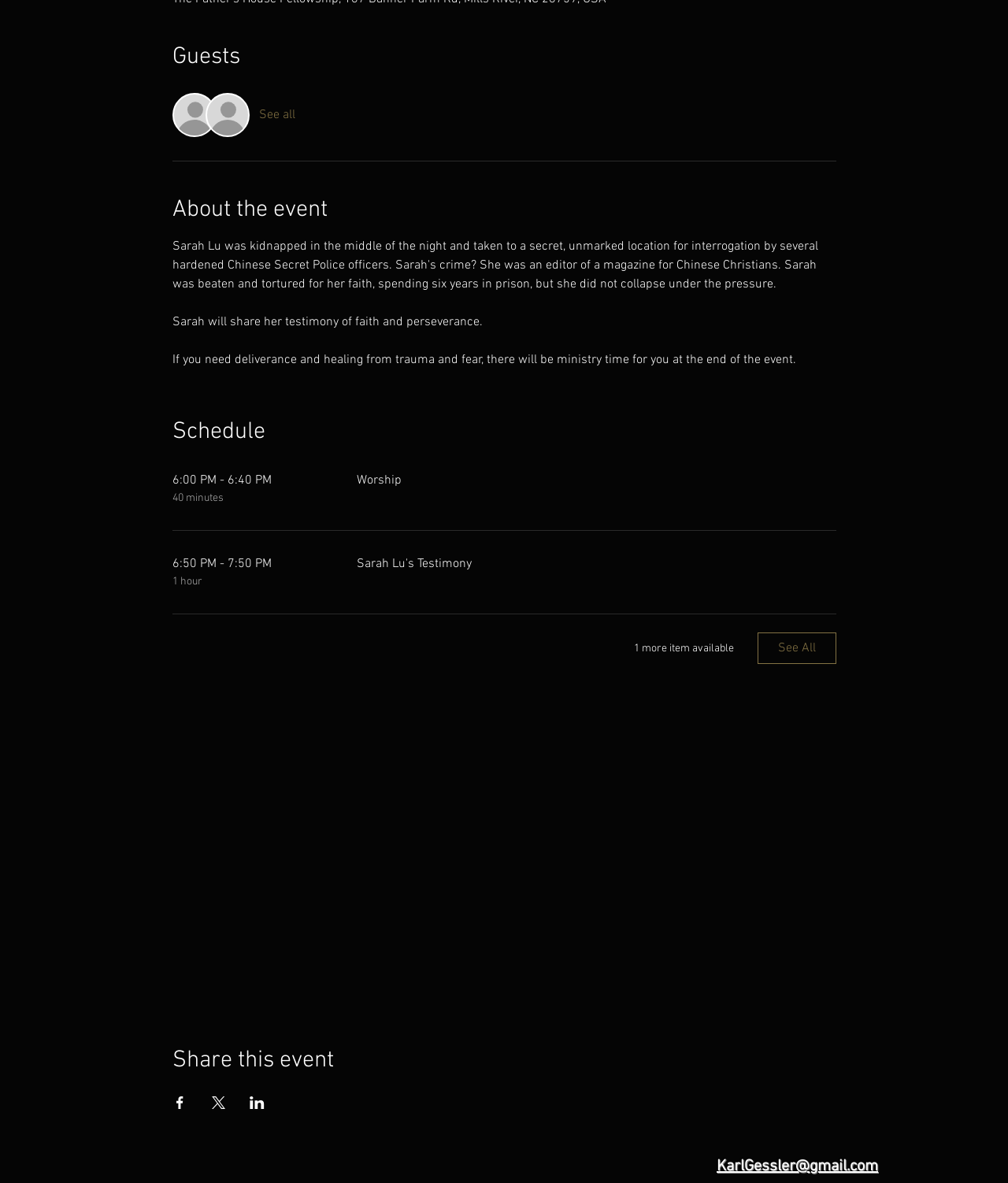Determine the bounding box coordinates in the format (top-left x, top-left y, bottom-right x, bottom-right y). Ensure all values are floating point numbers between 0 and 1. Identify the bounding box of the UI element described by: How to Make Minecraft Harder

None